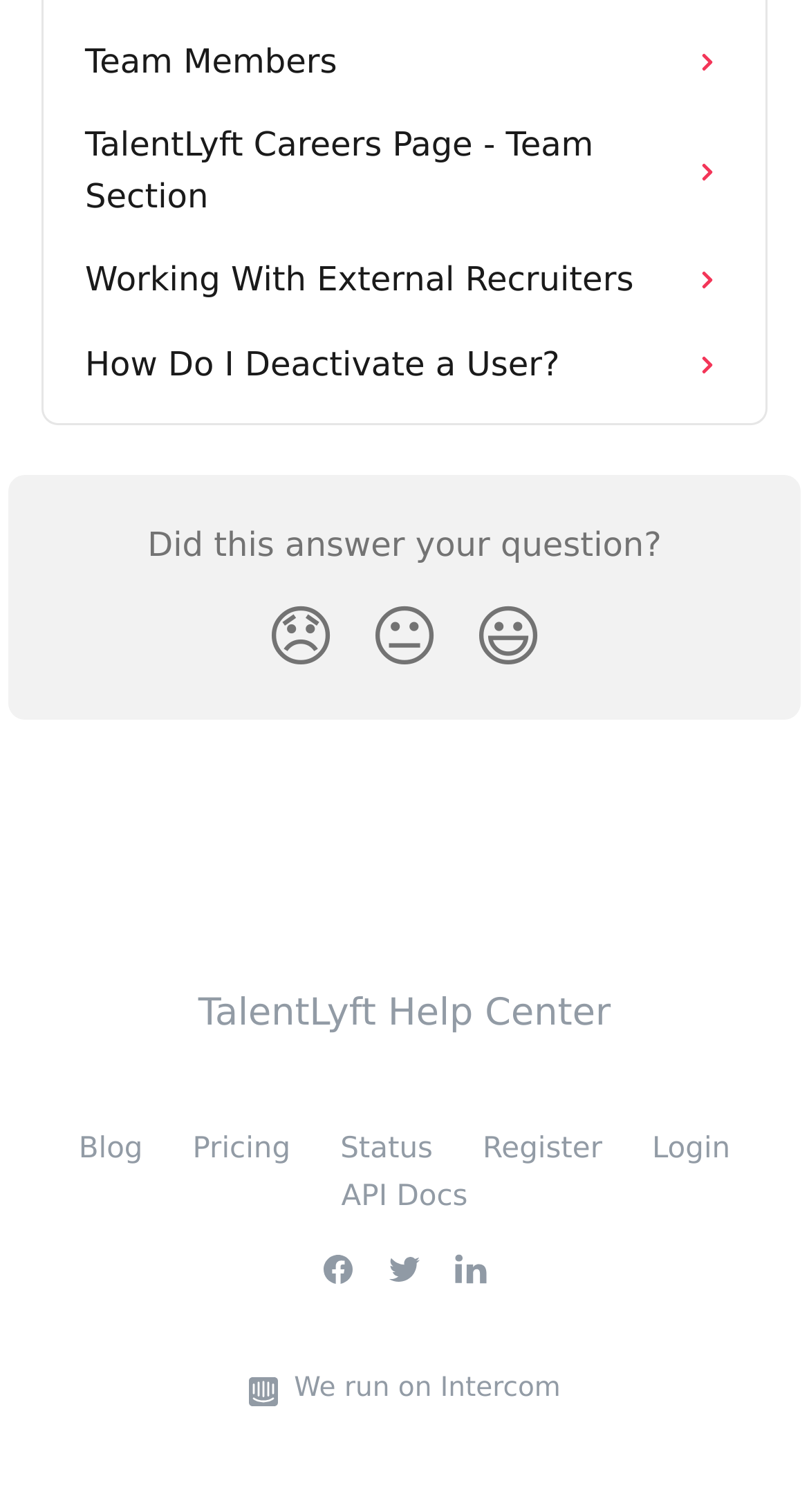Mark the bounding box of the element that matches the following description: "Login".

[0.806, 0.749, 0.903, 0.771]